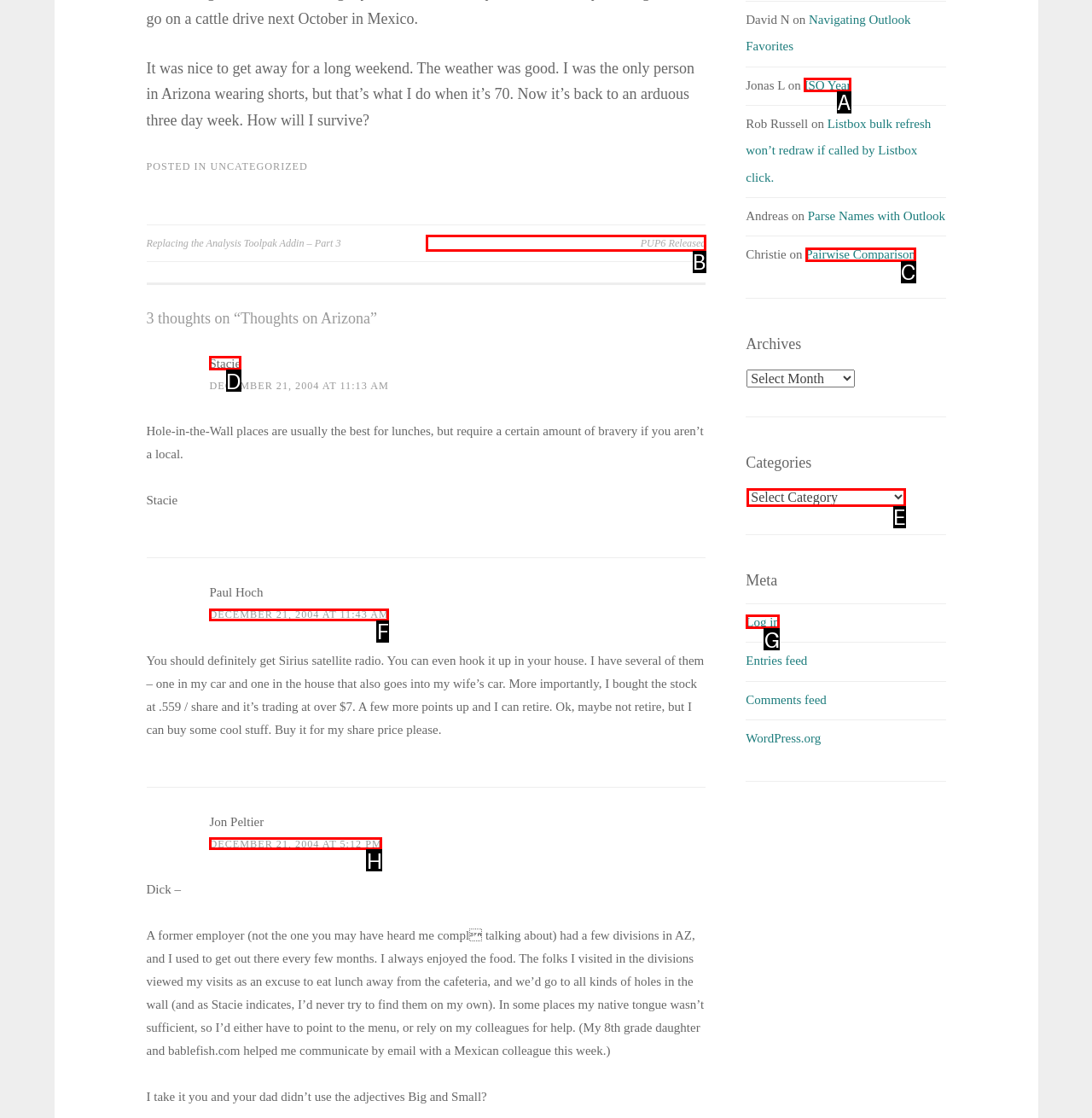Indicate which red-bounded element should be clicked to perform the task: Select a category from the dropdown Answer with the letter of the correct option.

E